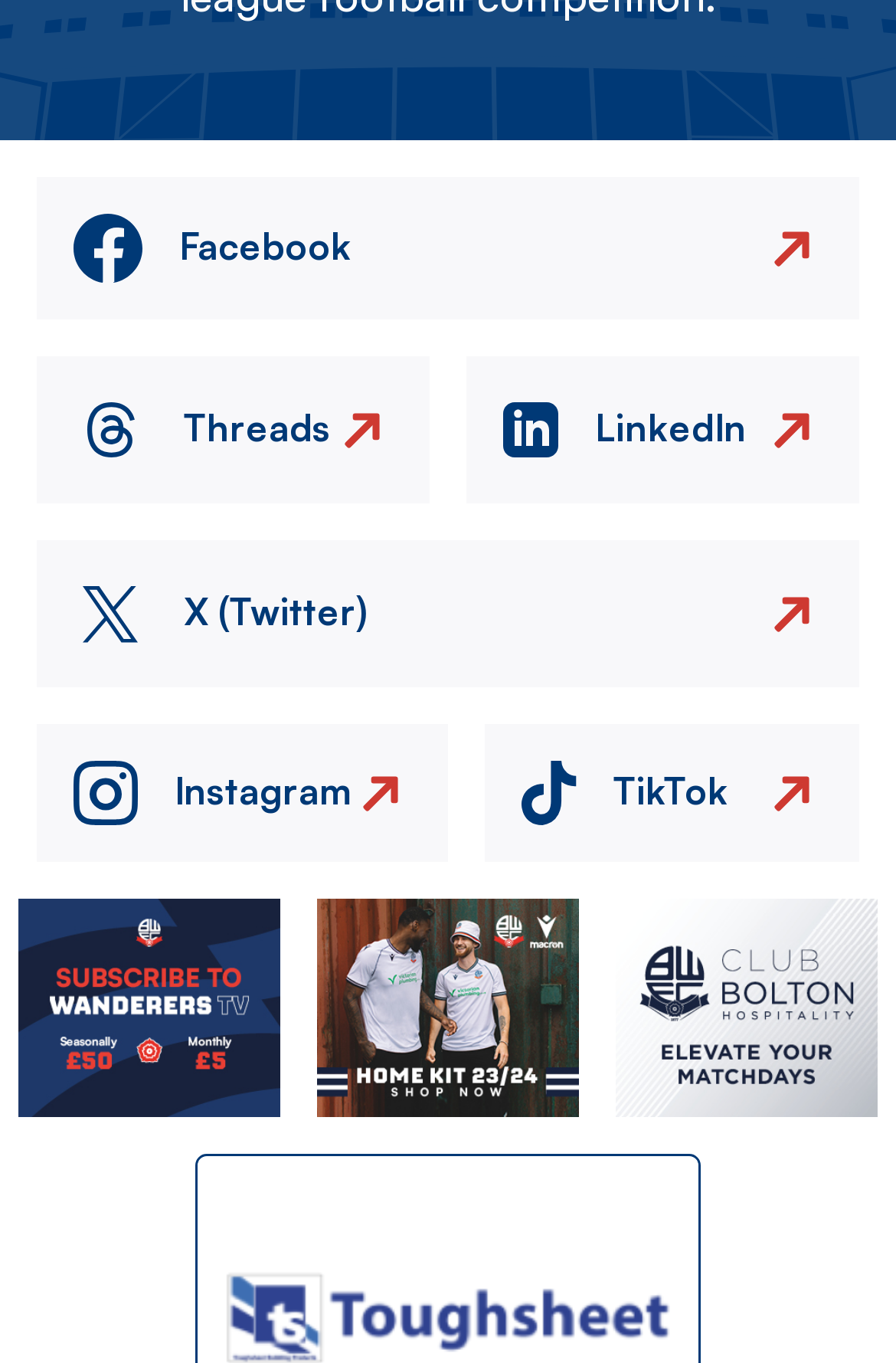What is the icon associated with the Twitter link?
Your answer should be a single word or phrase derived from the screenshot.

X Icon